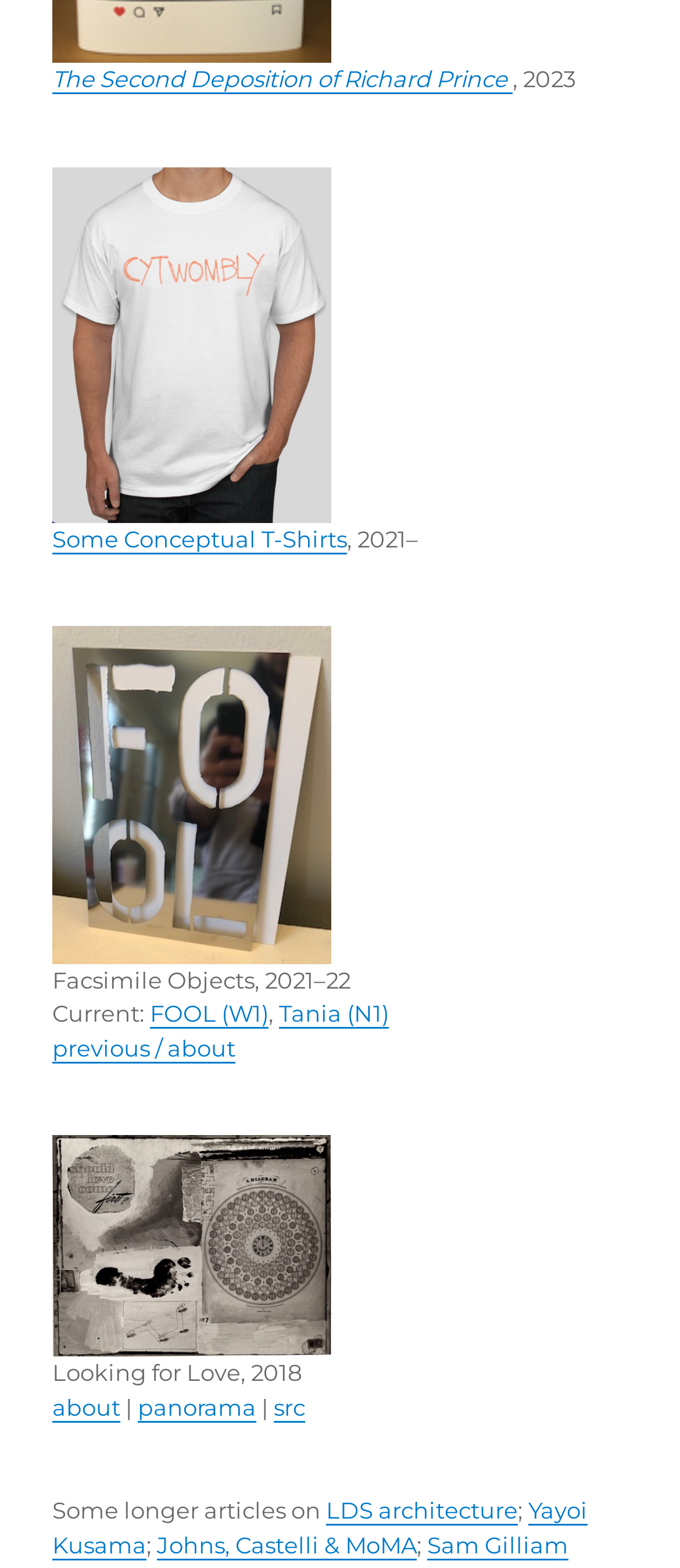Pinpoint the bounding box coordinates of the element to be clicked to execute the instruction: "View The Second Deposition of Richard Prince".

[0.077, 0.042, 0.754, 0.059]